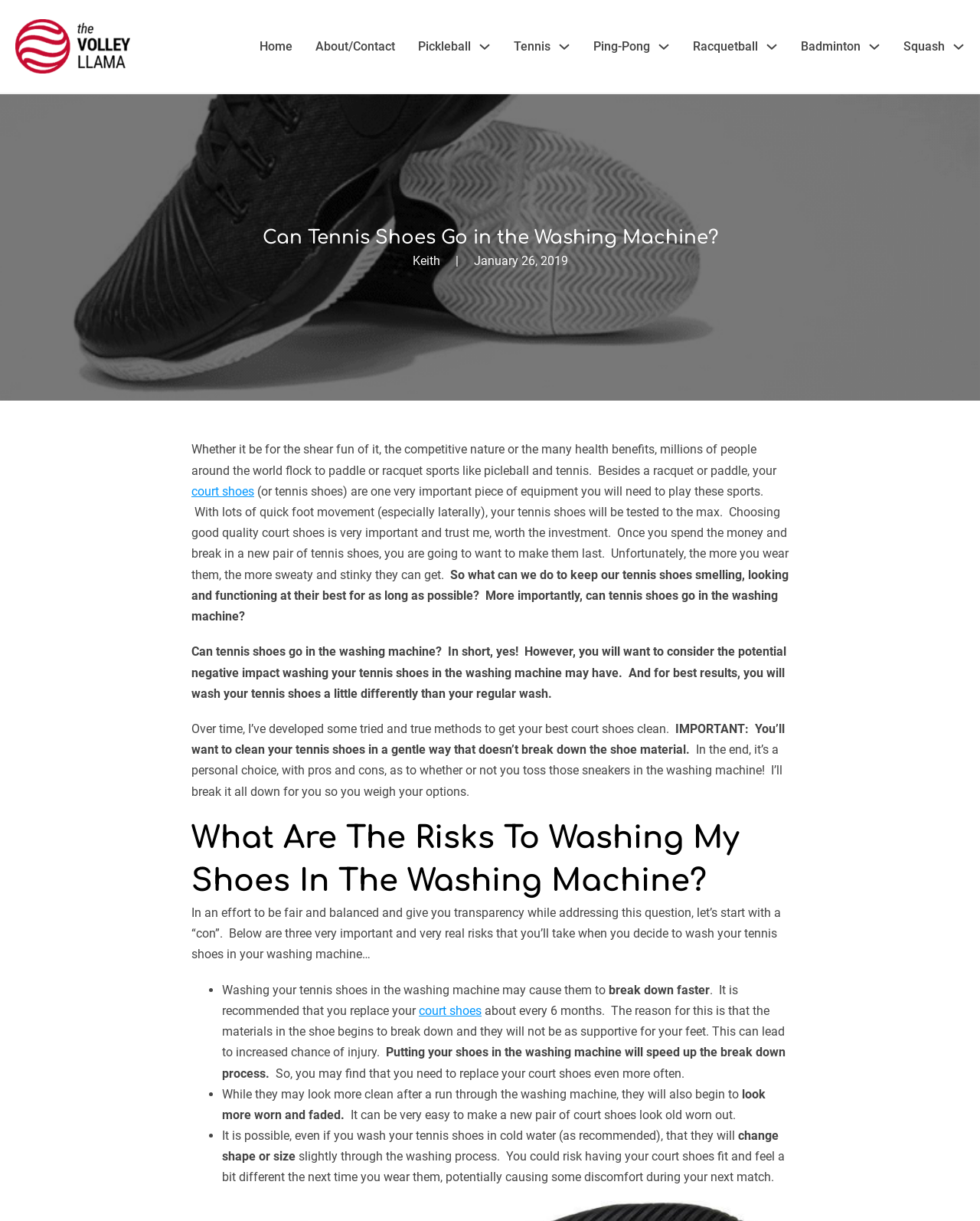What are the risks of washing tennis shoes in a washing machine?
Provide an in-depth and detailed explanation in response to the question.

The webpage mentions that washing tennis shoes in a washing machine can cause them to break down faster, look more worn and faded, and even change shape or size, which can affect their performance and comfort.